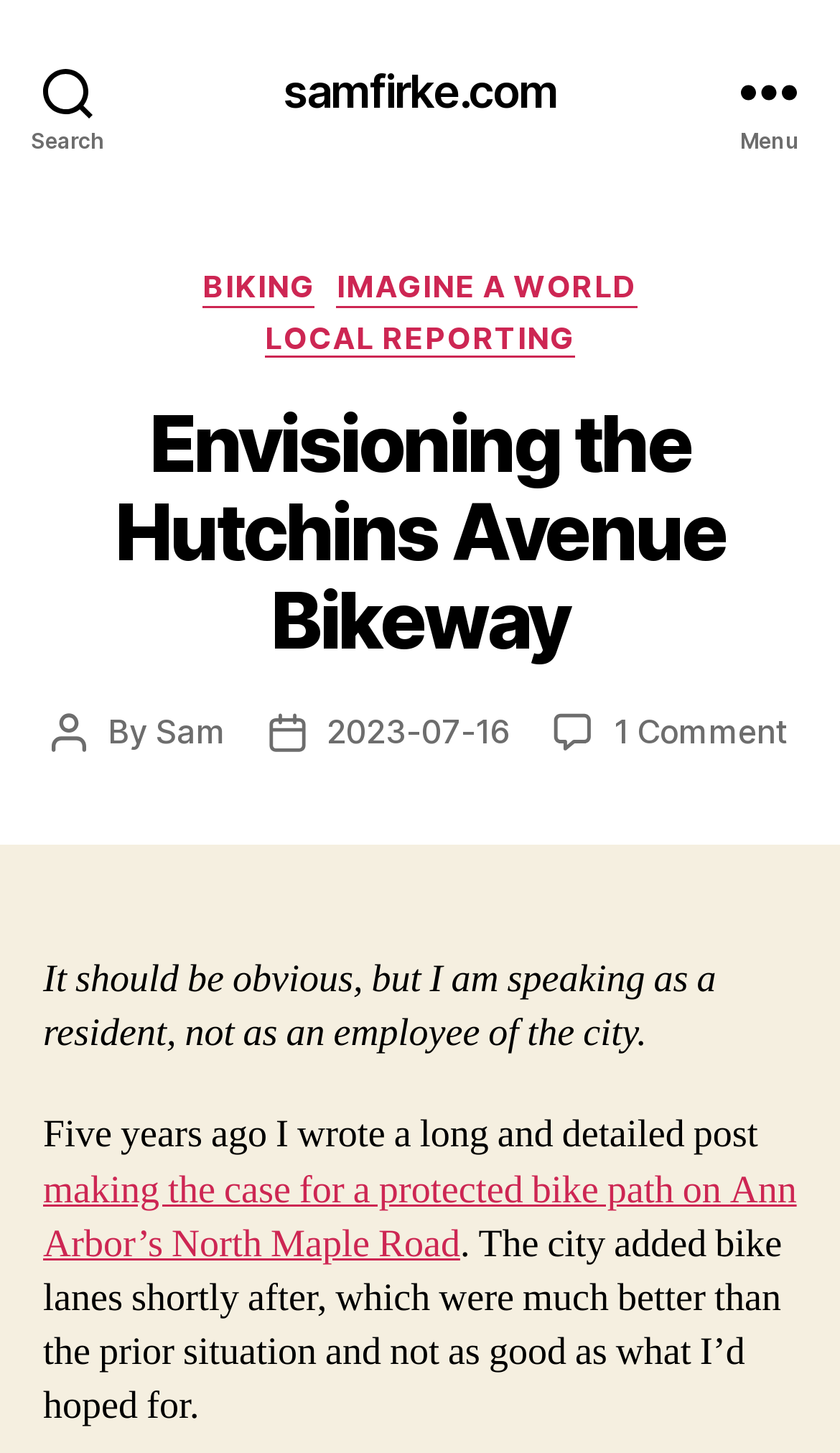Summarize the webpage in an elaborate manner.

The webpage is about envisioning the Hutchins Avenue Bikeway, as indicated by the title. At the top left, there is a search button. Next to it, there is a link to the website's homepage, samfirke.com. On the top right, there is a menu button.

When the menu button is expanded, a header section appears, containing several links to categories, including BIKING, IMAGINE A WORLD, and LOCAL REPORTING. Below the categories, there is a heading that repeats the title of the webpage.

Under the heading, there is a section with information about the post, including the author, Sam, and the post date, July 16, 2023. There is also a link to comments, indicating that there is one comment on the post.

The main content of the webpage starts with a paragraph of text, where the author introduces themselves as a resident, not an employee of the city. The text continues with the author reflecting on a previous post they wrote five years ago, making the case for a protected bike path on Ann Arbor's North Maple Road. The author mentions that the city added bike lanes shortly after, which were an improvement but not as good as what they had hoped for.